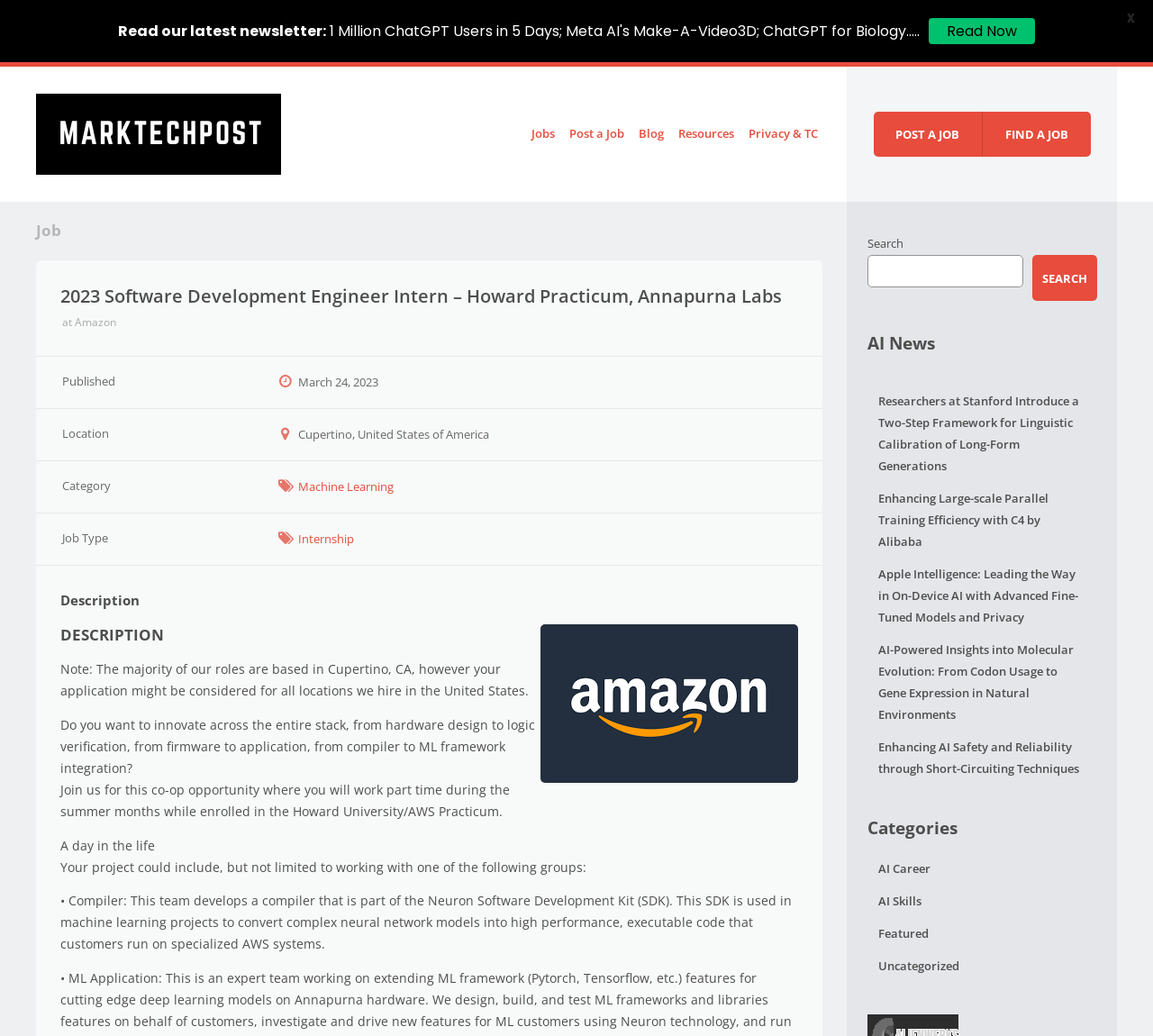From the details in the image, provide a thorough response to the question: What is the location of the job?

The location of the job can be found in the job posting details, specifically in the 'Location' section, which states that the job is located in Cupertino, United States of America.